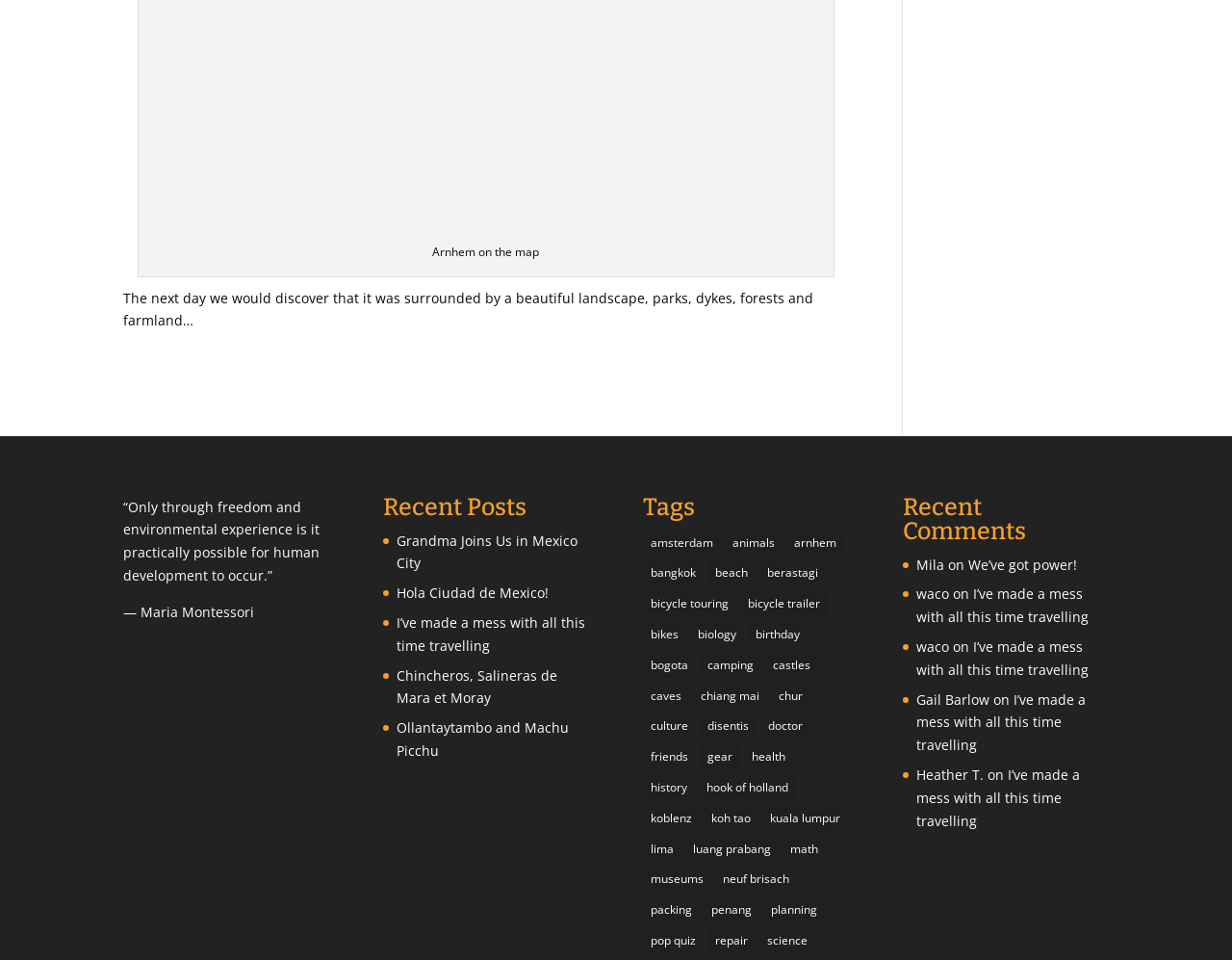Could you please study the image and provide a detailed answer to the question:
How many recent posts are listed?

The webpage has a section titled 'Recent Posts' with 5 links listed below it, including 'Grandma Joins Us in Mexico City', 'Hola Ciudad de Mexico!', 'I’ve made a mess with all this time travelling', 'Chincheros, Salineras de Mara et Moray', and 'Ollantaytambo and Machu Picchu'.